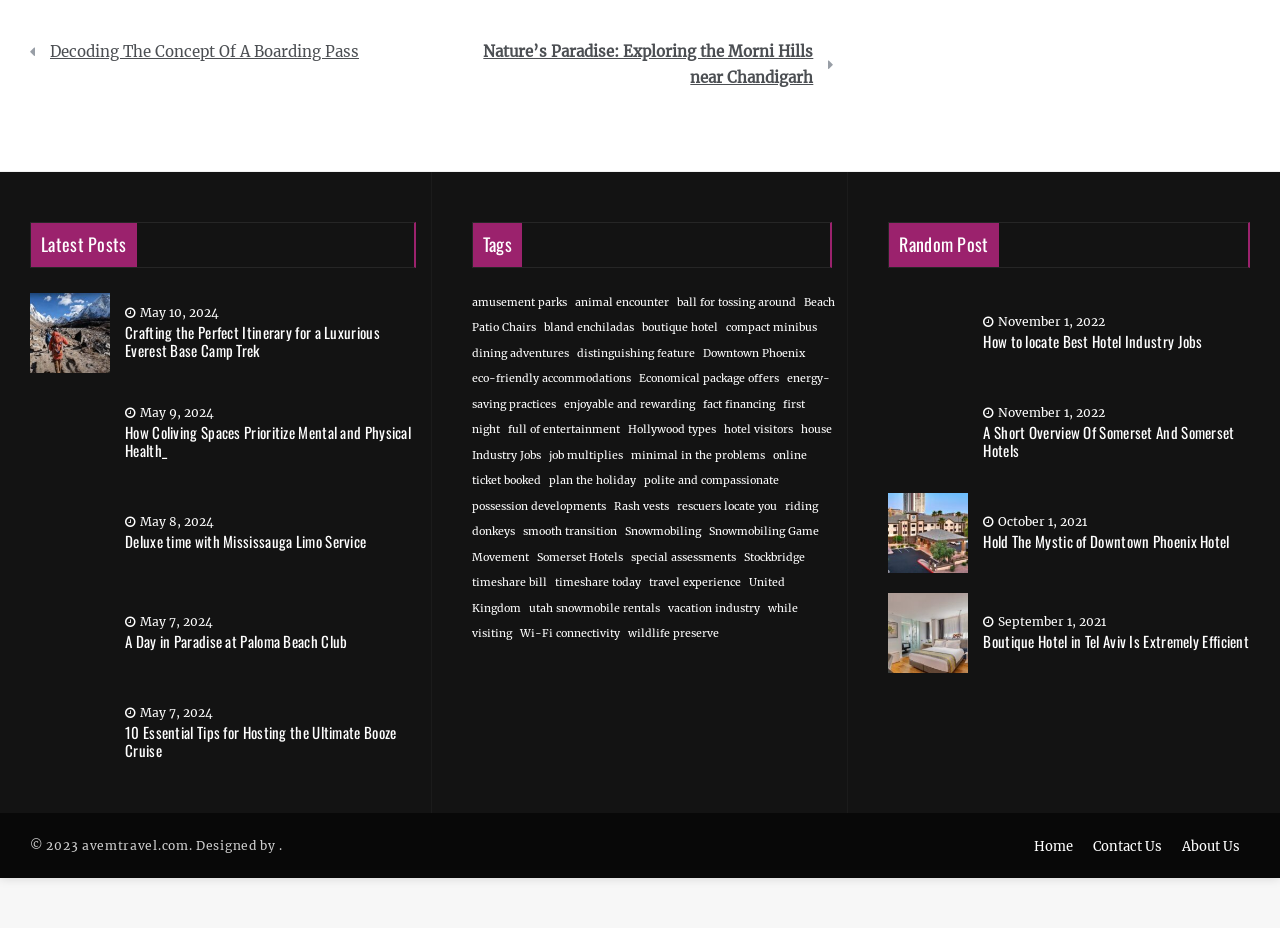Point out the bounding box coordinates of the section to click in order to follow this instruction: "Read the 'A Day in Paradise at Paloma Beach Club' article".

[0.098, 0.681, 0.271, 0.7]